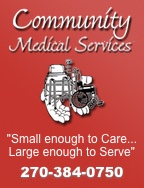Based on the visual content of the image, answer the question thoroughly: What is the medical symbol cradled by the hands?

The caption does not specify the exact medical symbol being cradled by the hands, only that it is a medical symbol, symbolizing care and compassion.